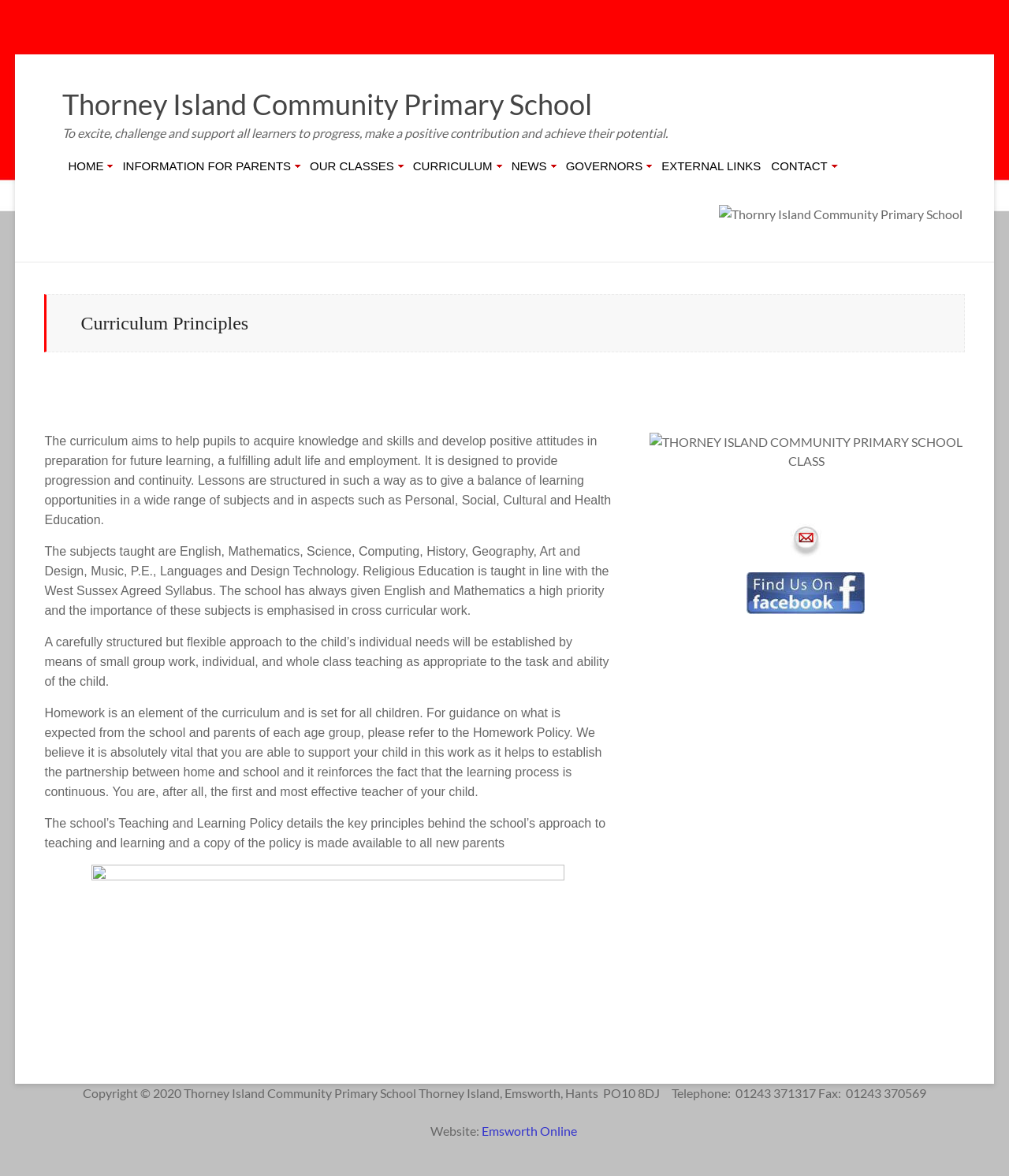Determine the bounding box coordinates for the clickable element required to fulfill the instruction: "Contact the school through Email". Provide the coordinates as four float numbers between 0 and 1, i.e., [left, top, right, bottom].

[0.776, 0.44, 0.821, 0.452]